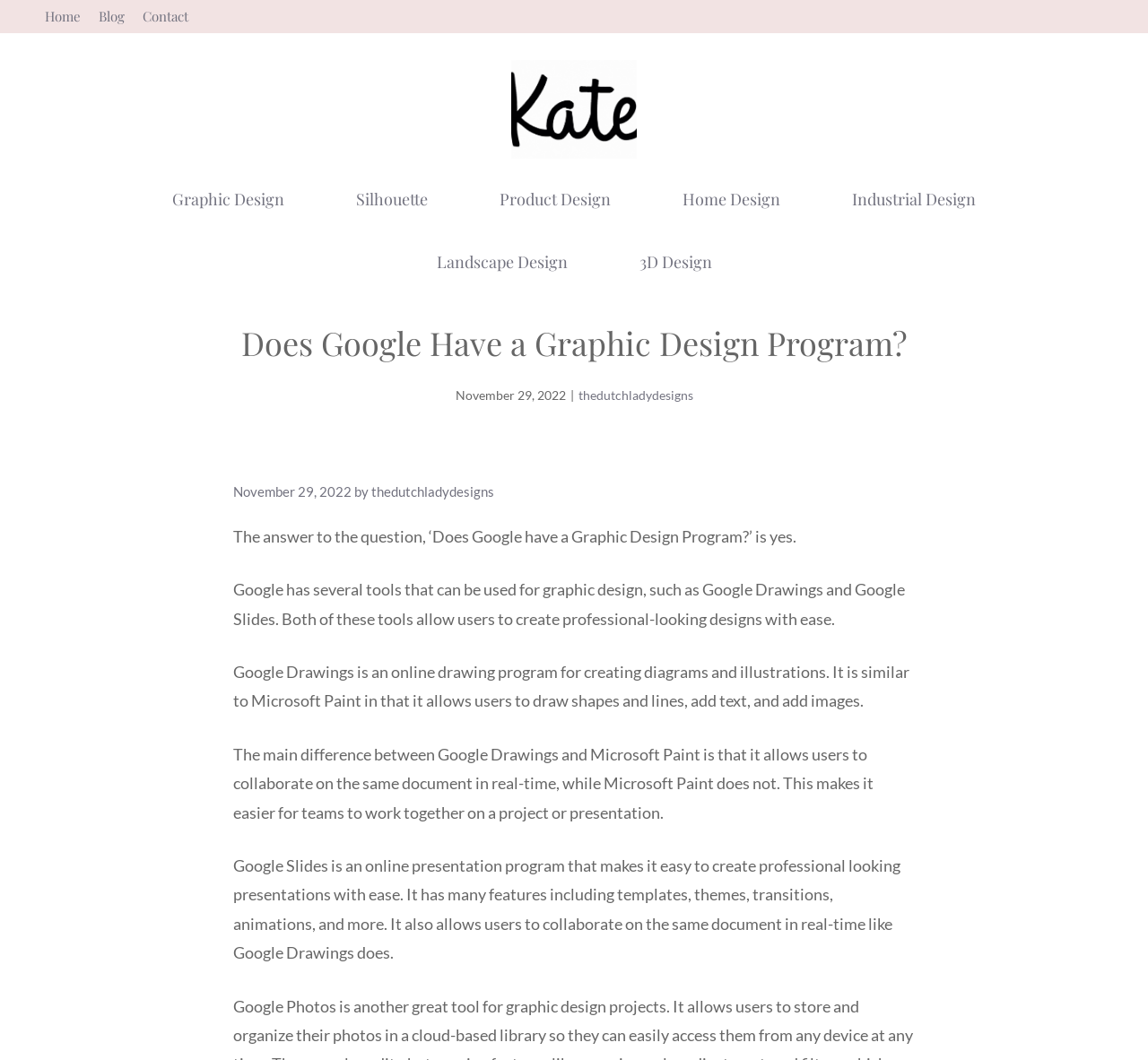Give a concise answer using one word or a phrase to the following question:
What is the date of the blog post?

November 29, 2022